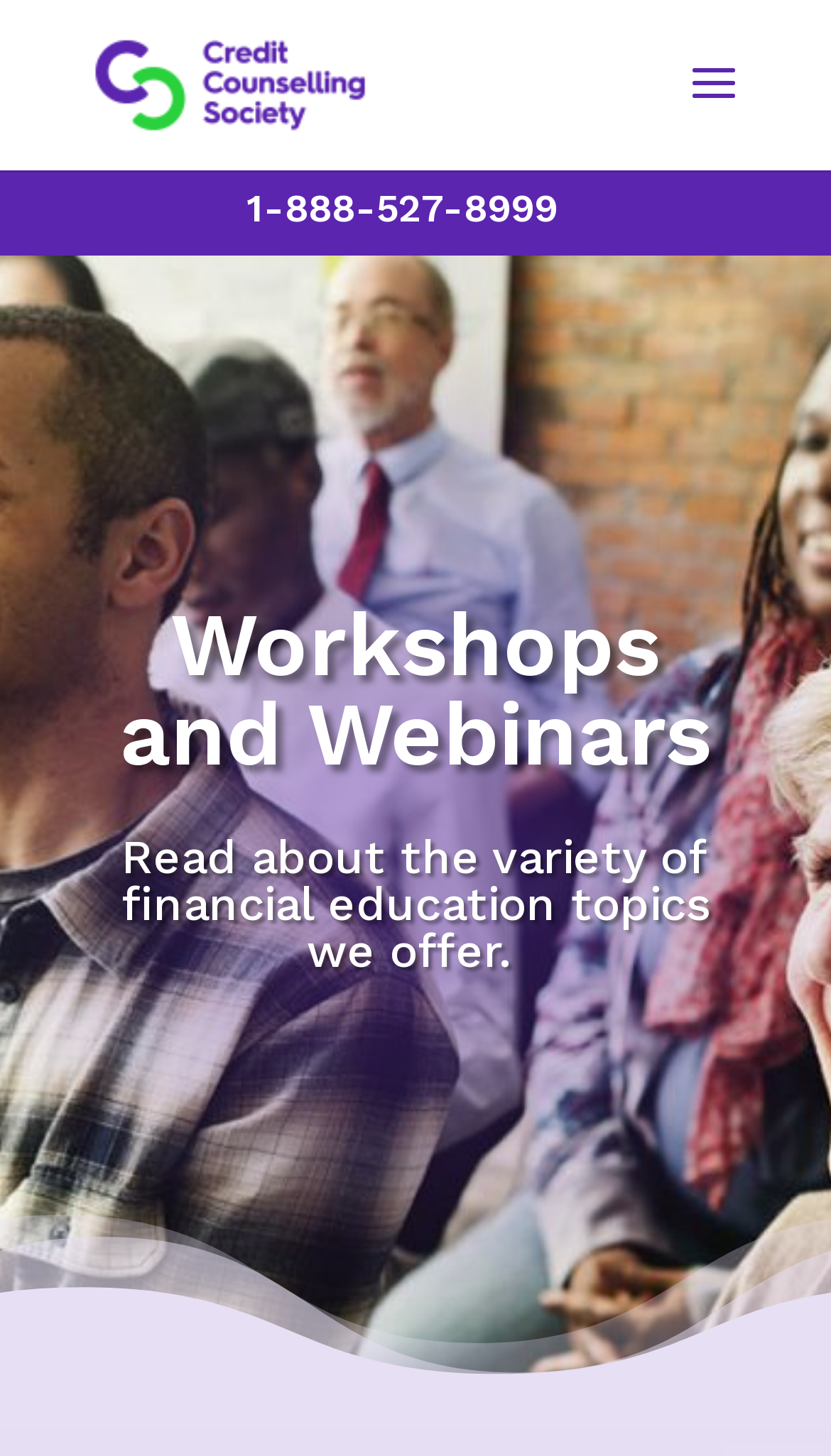Review the image closely and give a comprehensive answer to the question: What is the phone number on the webpage?

I found the phone number by looking at the link element with the text '1-888-527-8999' which has a bounding box coordinate of [0.296, 0.127, 0.671, 0.158].